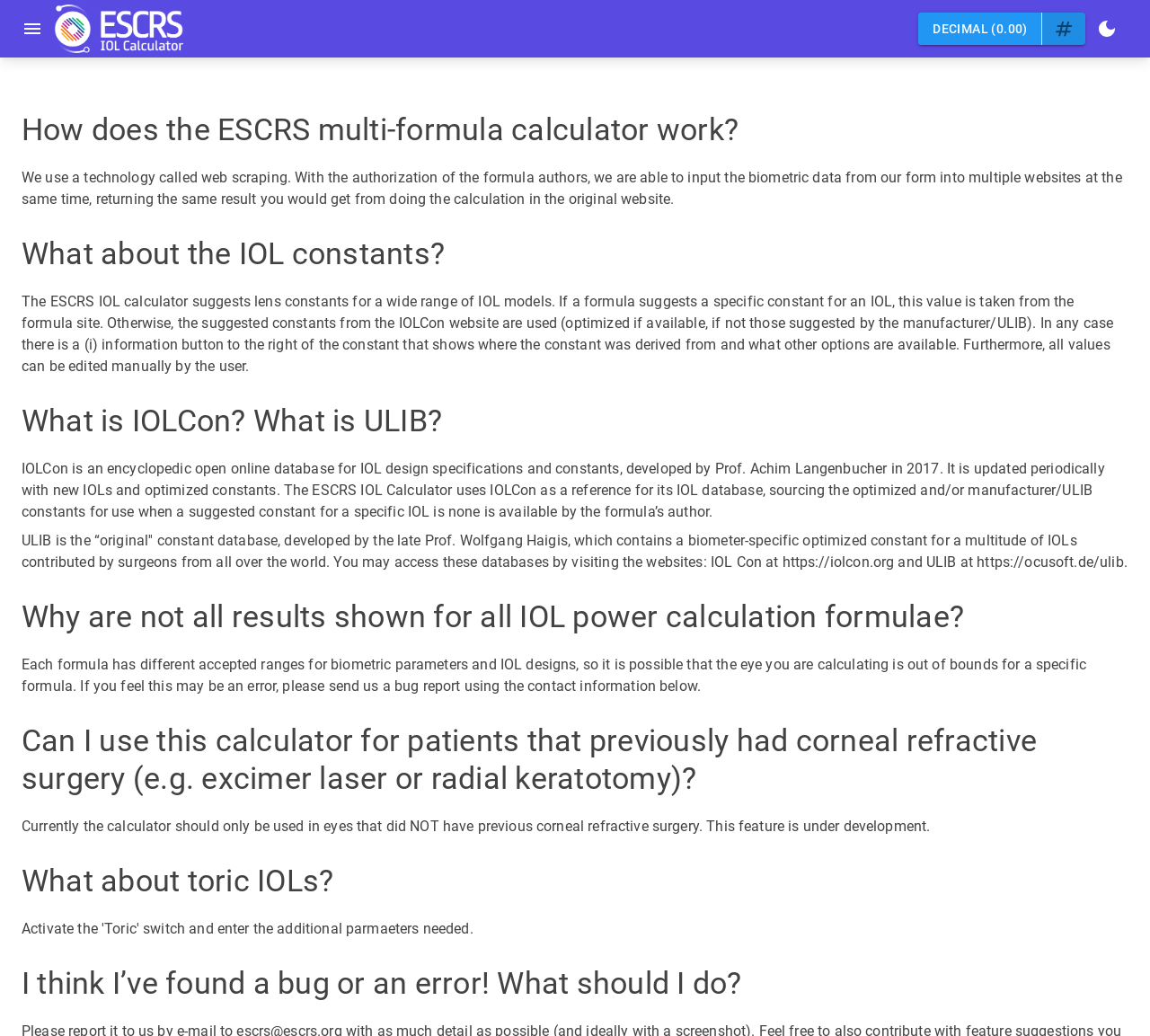Can the calculator be used for patients with previous corneal refractive surgery?
Please respond to the question with a detailed and well-explained answer.

According to the webpage, the calculator should currently only be used in eyes that did NOT have previous corneal refractive surgery, as this feature is still under development.